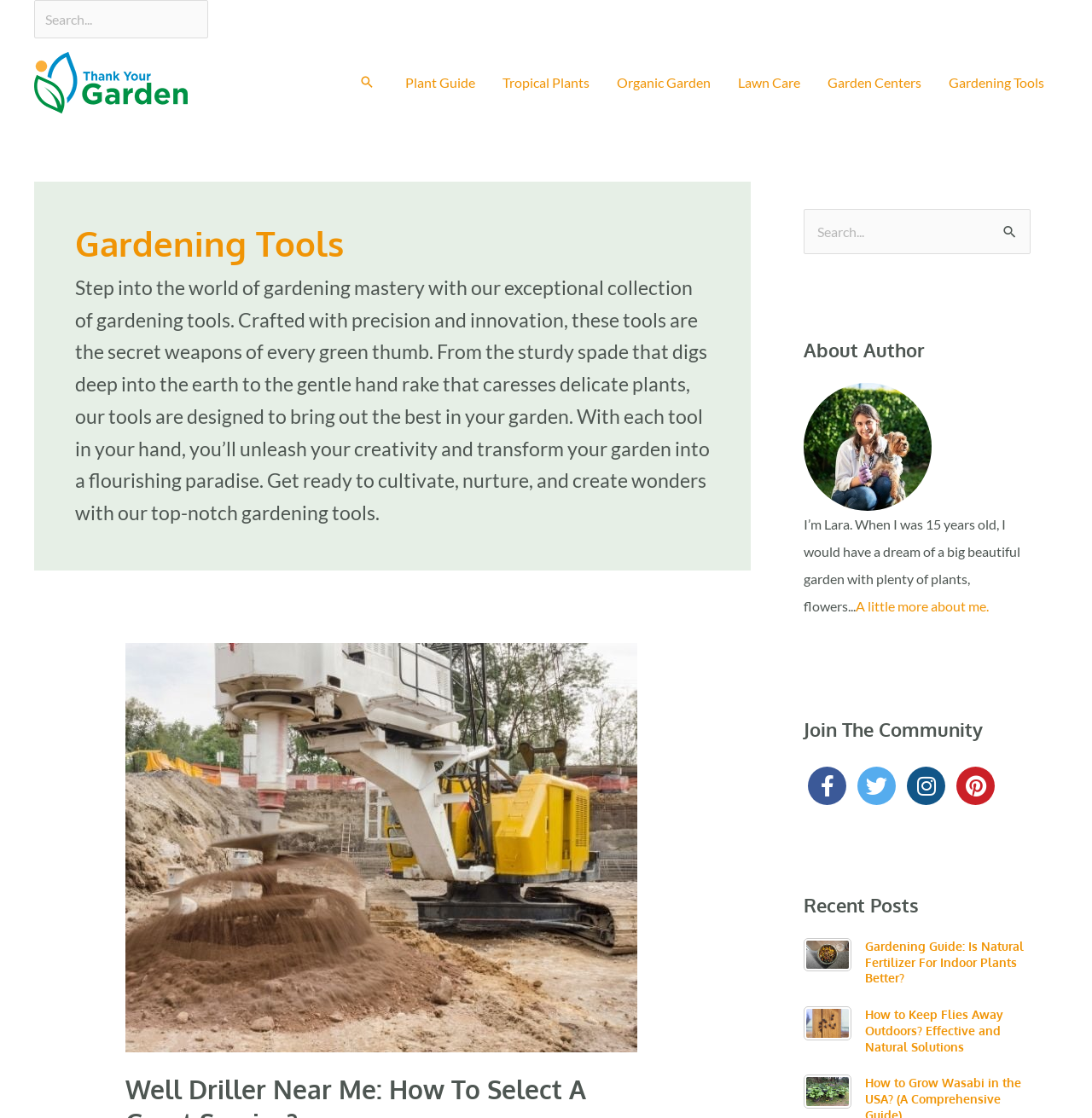Based on the provided description, "alt="thank your garden logo"", find the bounding box of the corresponding UI element in the screenshot.

[0.031, 0.065, 0.172, 0.079]